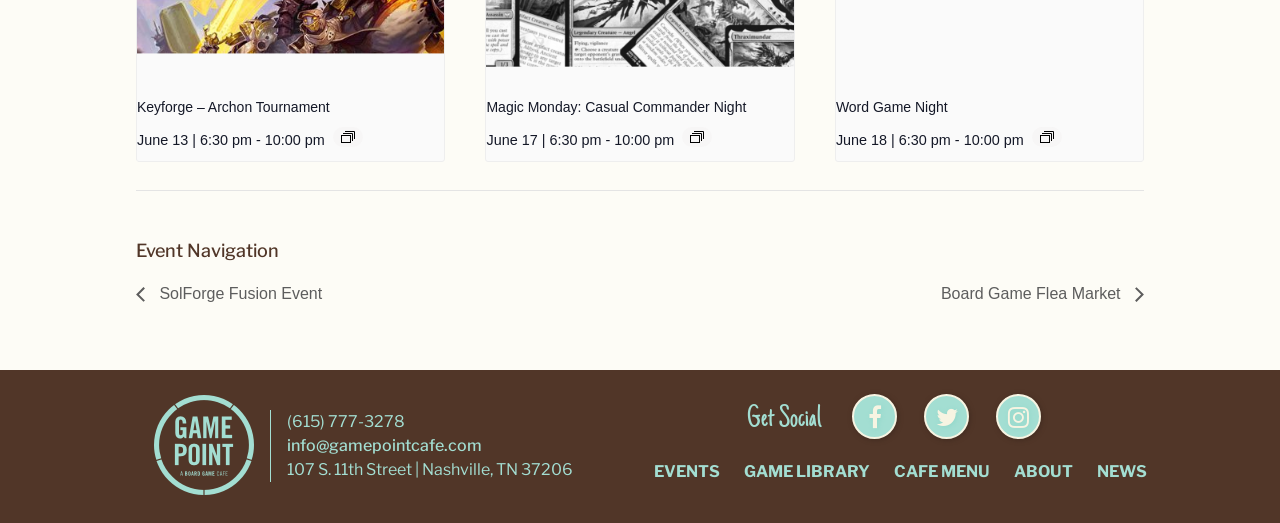Identify the bounding box coordinates for the element you need to click to achieve the following task: "Get more information about the 'Word Game Night' event". The coordinates must be four float values ranging from 0 to 1, formatted as [left, top, right, bottom].

[0.653, 0.189, 0.74, 0.22]